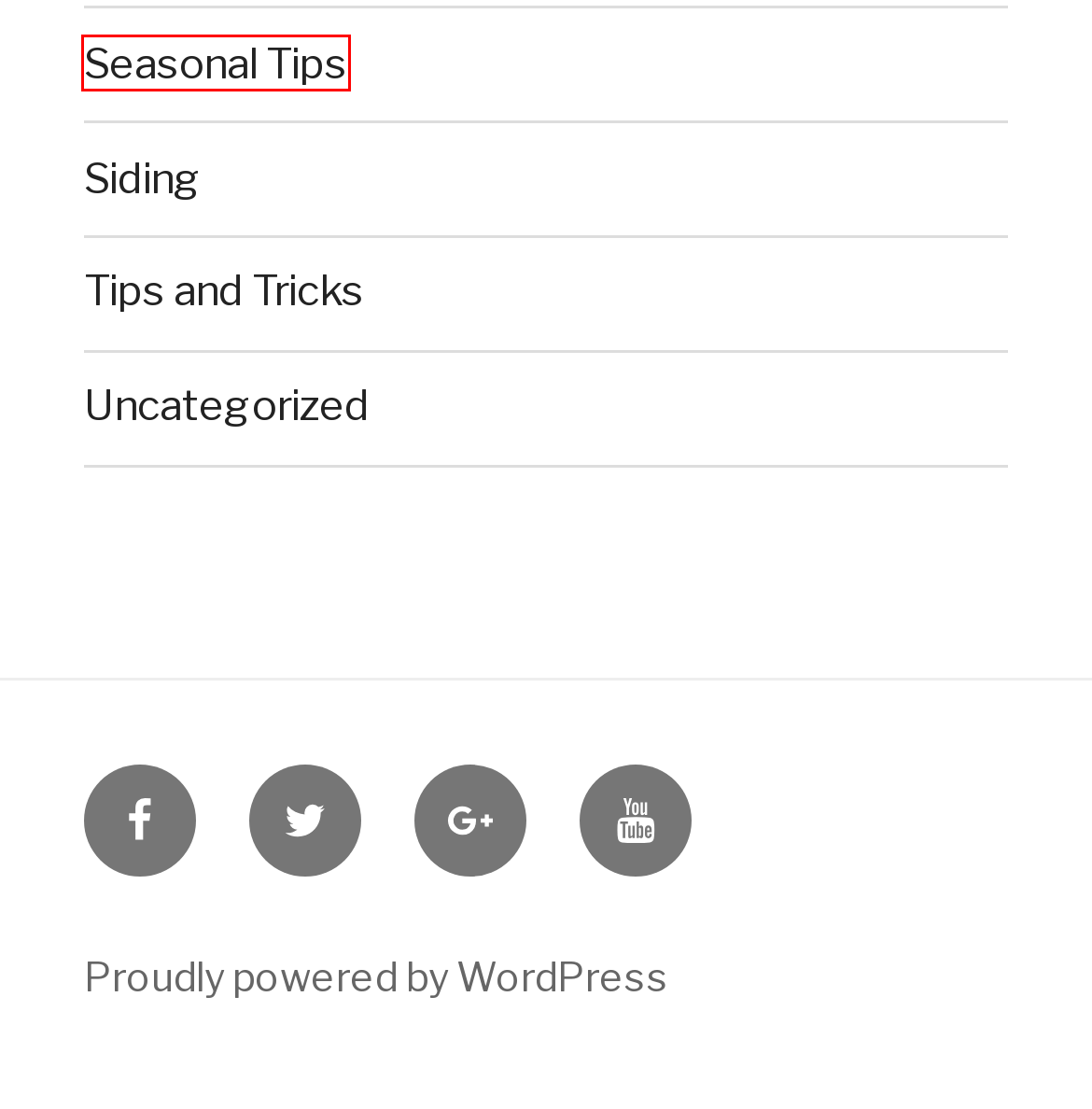Examine the screenshot of a webpage with a red bounding box around an element. Then, select the webpage description that best represents the new page after clicking the highlighted element. Here are the descriptions:
A. 8 Housewarming Gifts That Will Excite Any New Homeowner | JM Roofing & Siding
B. How to Identify Signs of Termite Infestation on Your Siding - JM Roofing & Siding
C. Tips and Tricks Archives - JM Roofing & Siding
D. Uncategorized Archives - JM Roofing & Siding
E. Plants You Shouldn't Have Near Your Home's Siding | JM Roofing & Siding
F. Enhancing Your Home's Resale Value with High-Quality Siding - JM Roofing & Siding
G. Seasonal Tips Archives - JM Roofing & Siding
H. Blog Tool, Publishing Platform, and CMS – WordPress.org

G